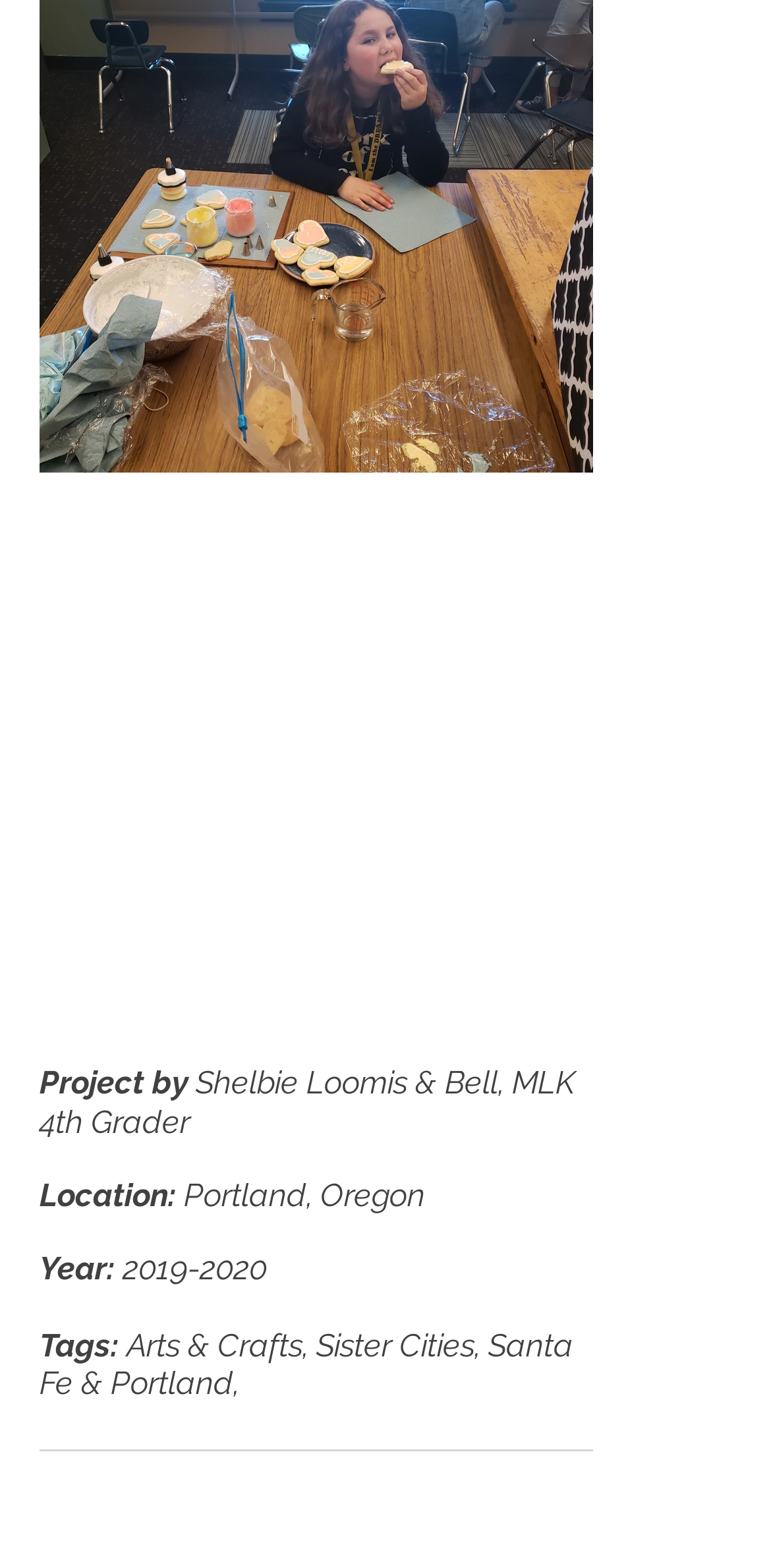Given the description of a UI element: "best places puerto rico (6)", identify the bounding box coordinates of the matching element in the webpage screenshot.

None